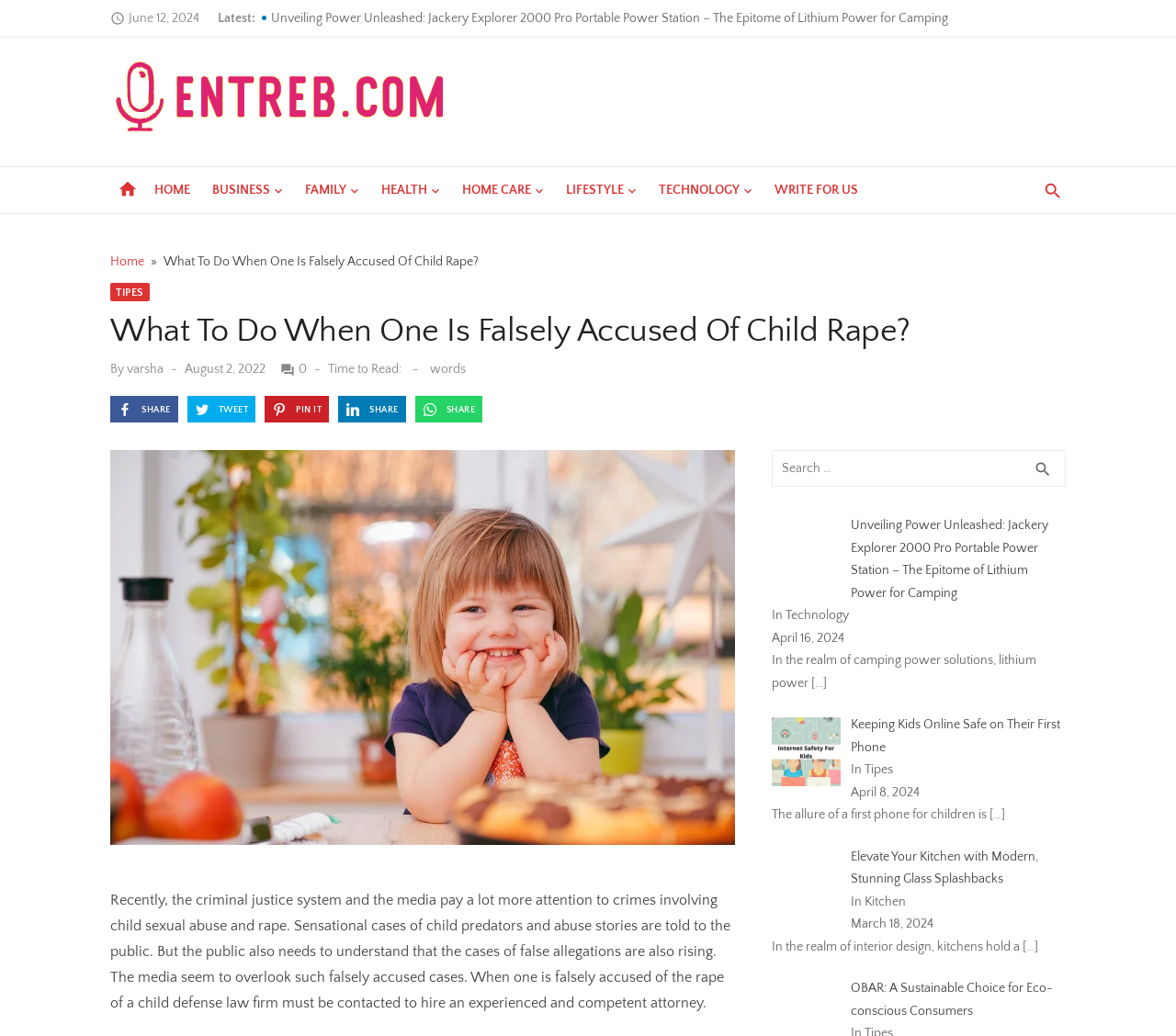What is the category of the article 'Unveiling Power Unleashed: Jackery Explorer 2000 Pro Portable Power Station – The Epitome of Lithium Power for Camping'?
Using the visual information from the image, give a one-word or short-phrase answer.

Technology